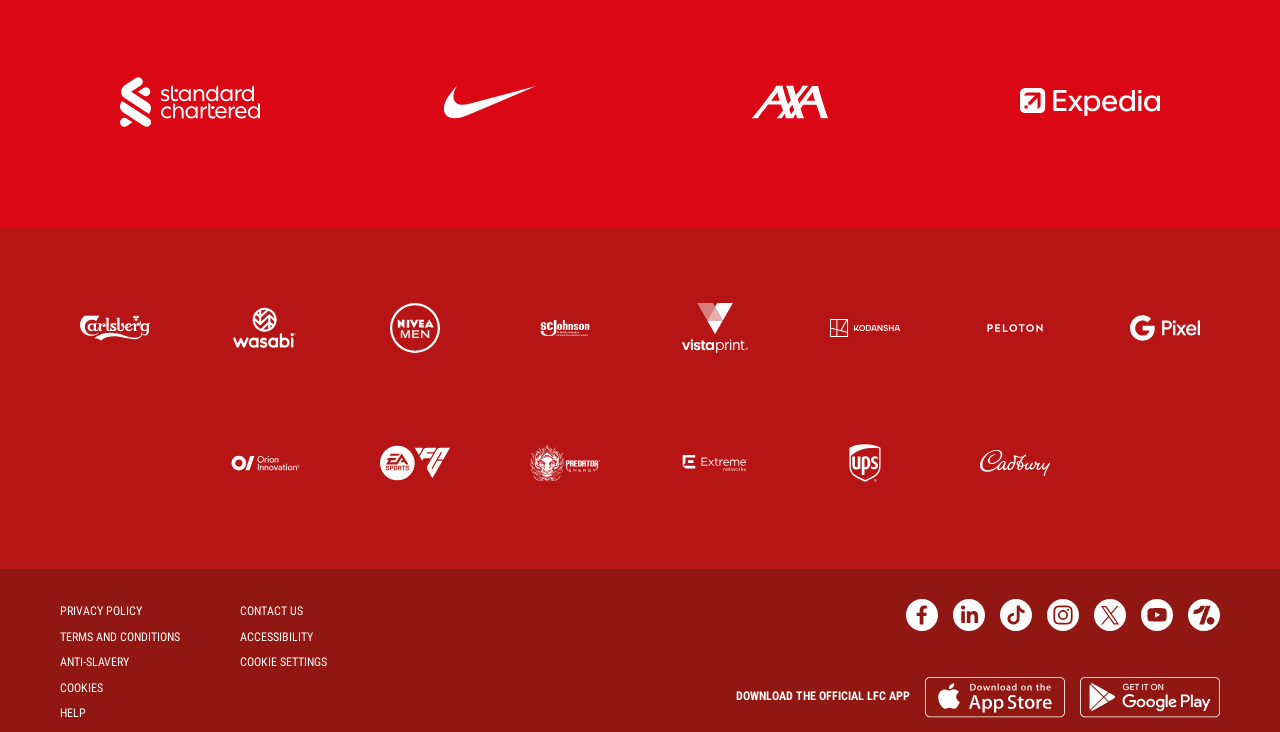Please identify the bounding box coordinates of the element I need to click to follow this instruction: "Click on the Open-Source Projects menu".

None